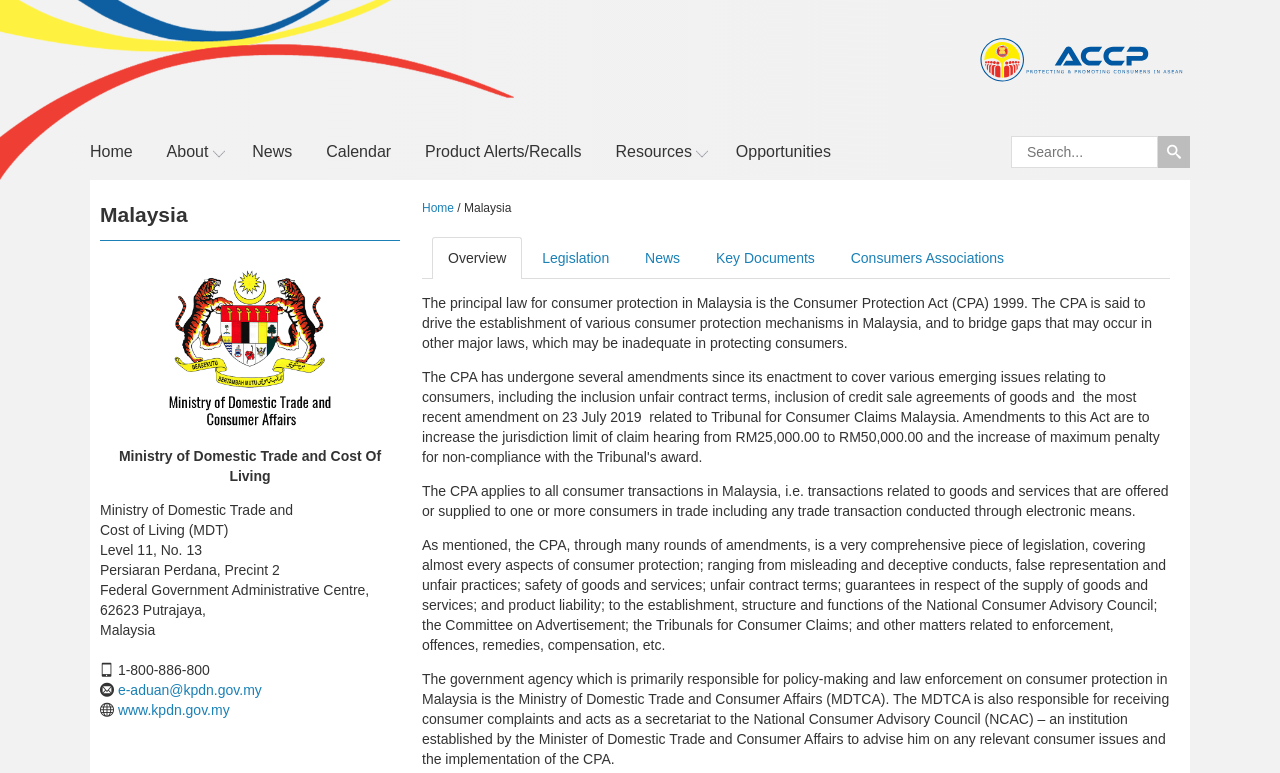Pinpoint the bounding box coordinates of the area that must be clicked to complete this instruction: "View the Product Alerts/Recalls page".

[0.332, 0.171, 0.454, 0.223]